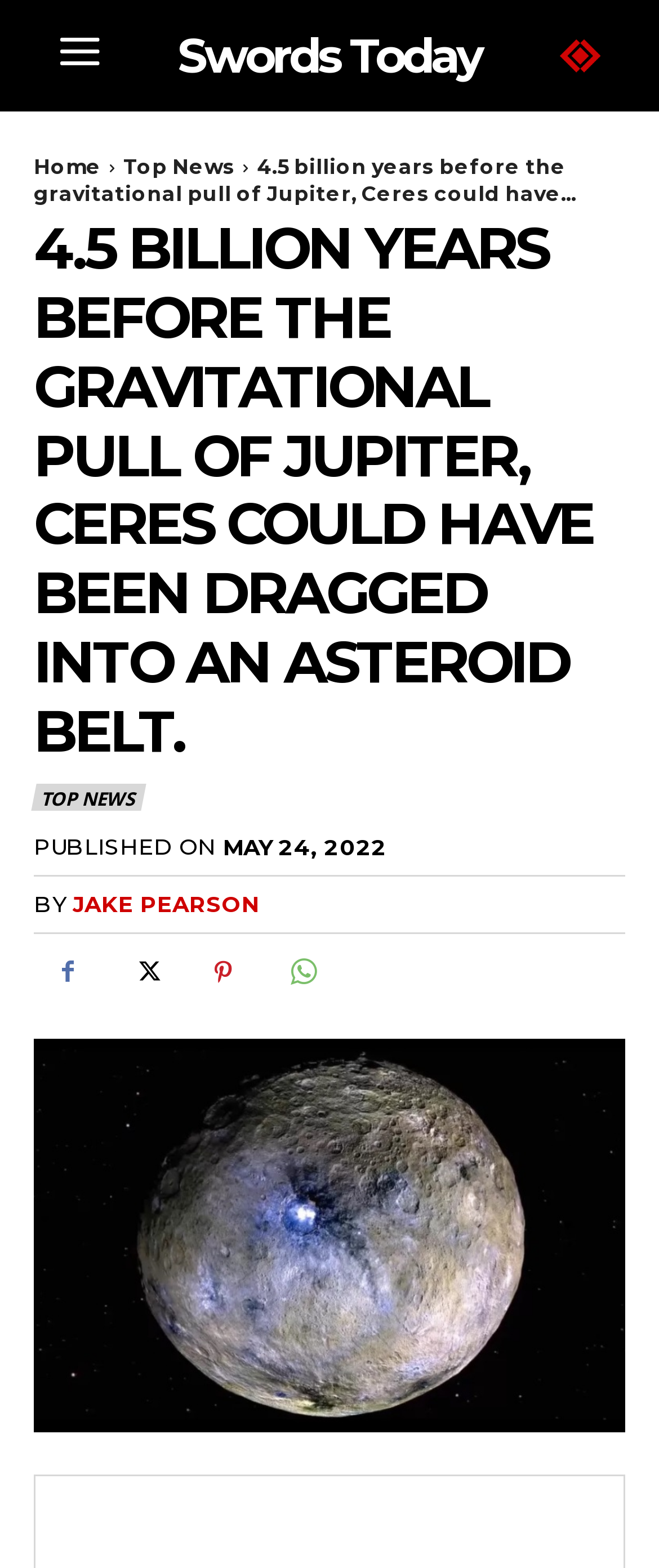Determine the bounding box coordinates for the UI element matching this description: "Facebook".

[0.051, 0.599, 0.154, 0.642]